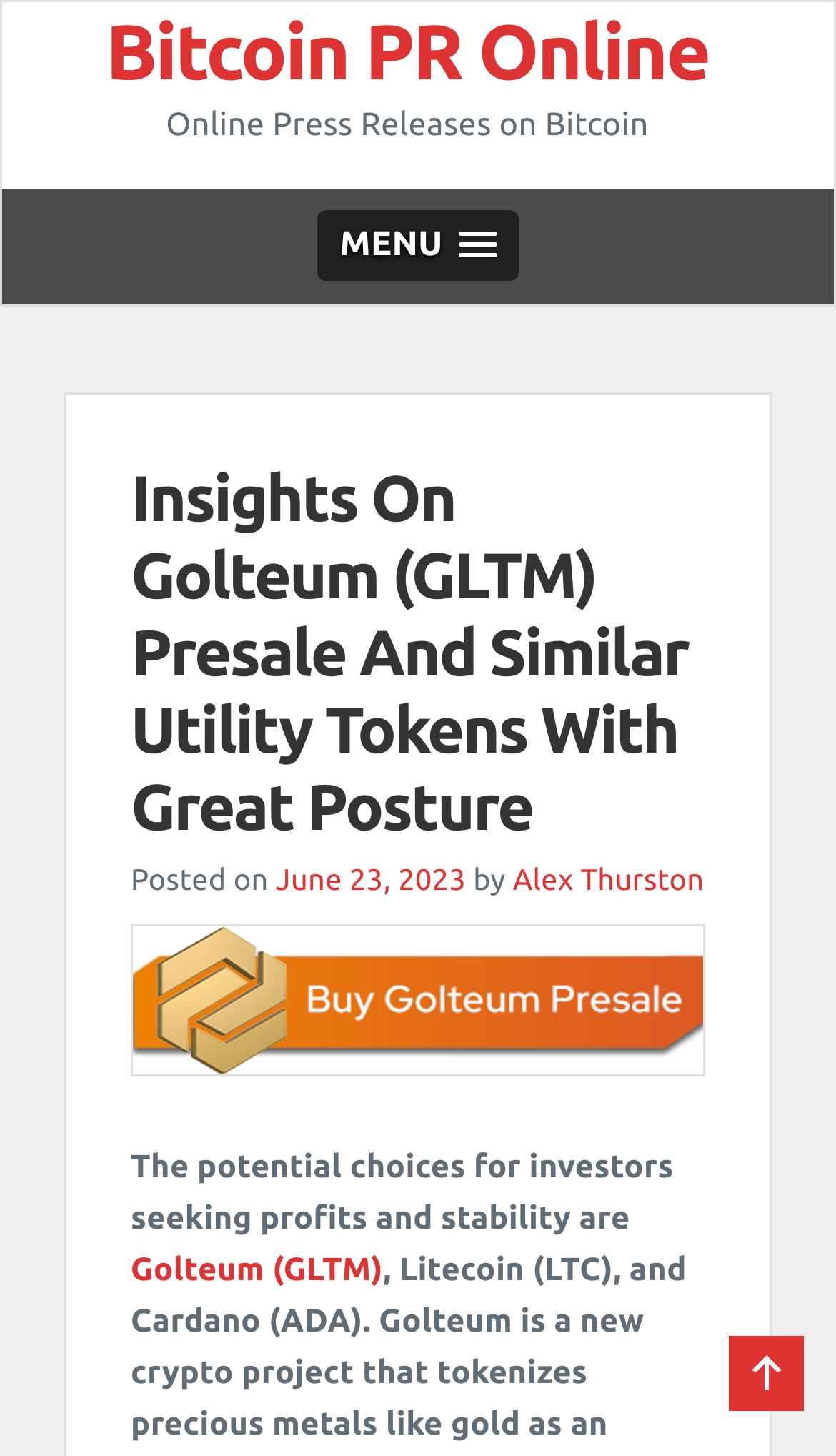Offer an extensive depiction of the webpage and its key elements.

The webpage appears to be an article or blog post about Golteum (GLTM) presale and similar utility tokens. At the top, there is a heading that reads "Bitcoin PR Online" with a link to the same text. Below this, there is a static text that says "Online Press Releases on Bitcoin". 

On the right side of the top section, there is a button labeled "MENU" which, when clicked, opens a menu with a header that contains the title of the article "Insights On Golteum (GLTM) Presale And Similar Utility Tokens With Great Posture". 

Below the title, there is a section that displays the publication date "June 23, 2023" and the author's name "Alex Thurston". 

The main content of the article starts with a paragraph that discusses the potential choices for investors seeking profits and stability. There is a link to "Golteum (GLTM)" within this paragraph.